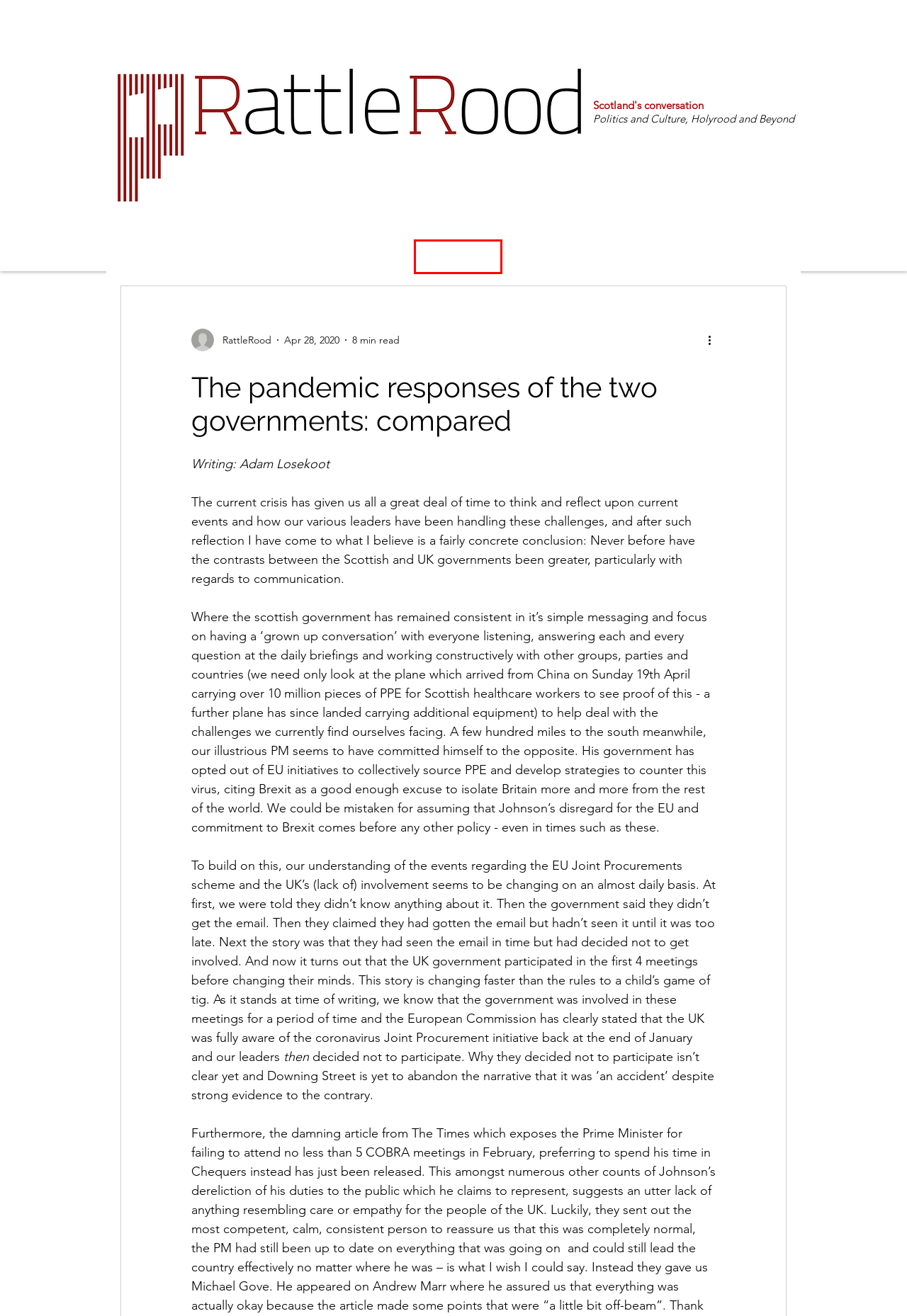Analyze the screenshot of a webpage featuring a red rectangle around an element. Pick the description that best fits the new webpage after interacting with the element inside the red bounding box. Here are the candidates:
A. REPUBLIC OF LETTERS | RattleRood
B. Analysis | RattleRood
C. Blank Page | RattleRood
D. Sketch | RattleRood
E. News | RattleRood
F. Home | RattleRood
G. We need a ban on conversion therapy now
H. 58% should be a wake up call for unionists

C